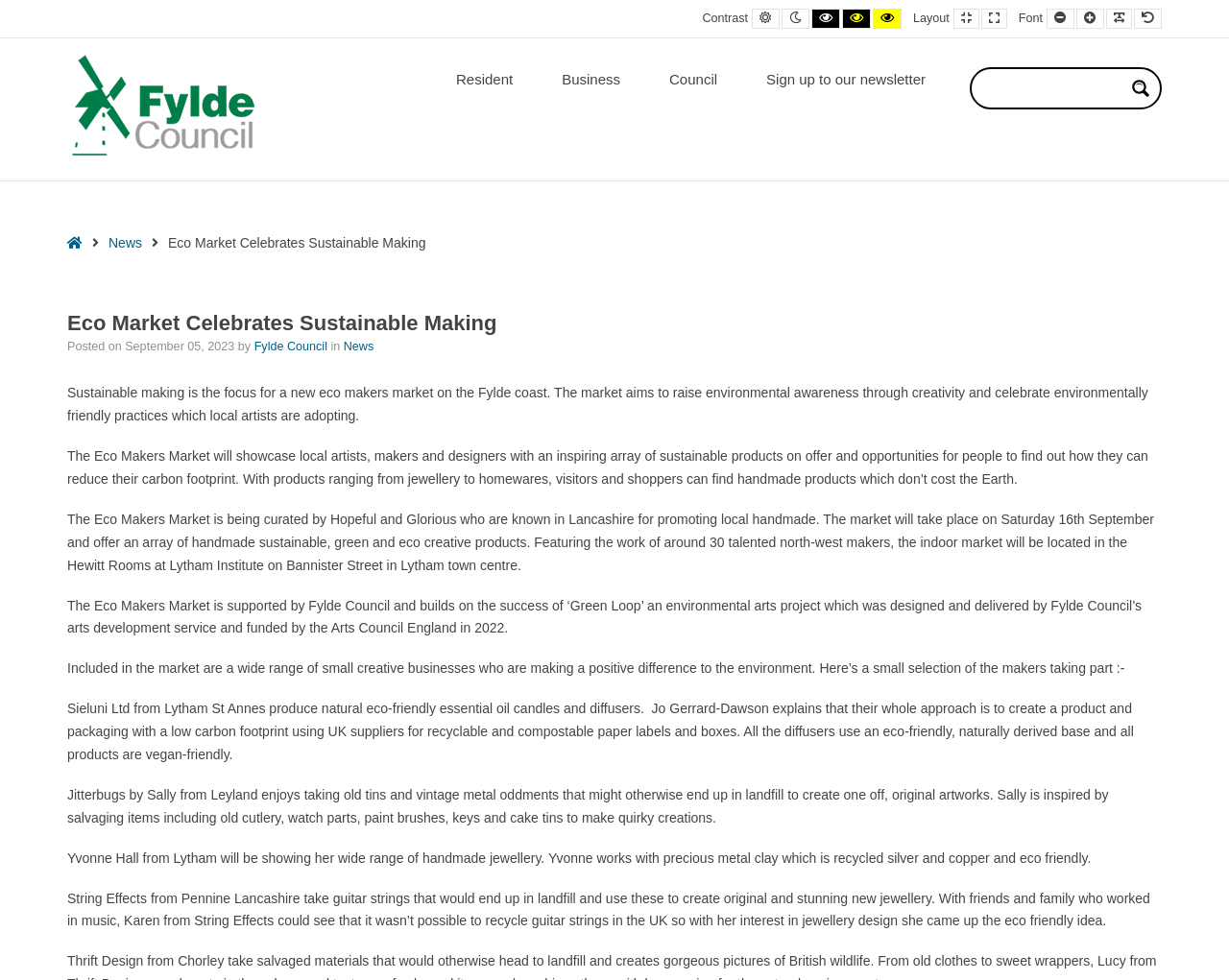Please predict the bounding box coordinates of the element's region where a click is necessary to complete the following instruction: "Click the 'Default contrast' button". The coordinates should be represented by four float numbers between 0 and 1, i.e., [left, top, right, bottom].

[0.612, 0.009, 0.634, 0.029]